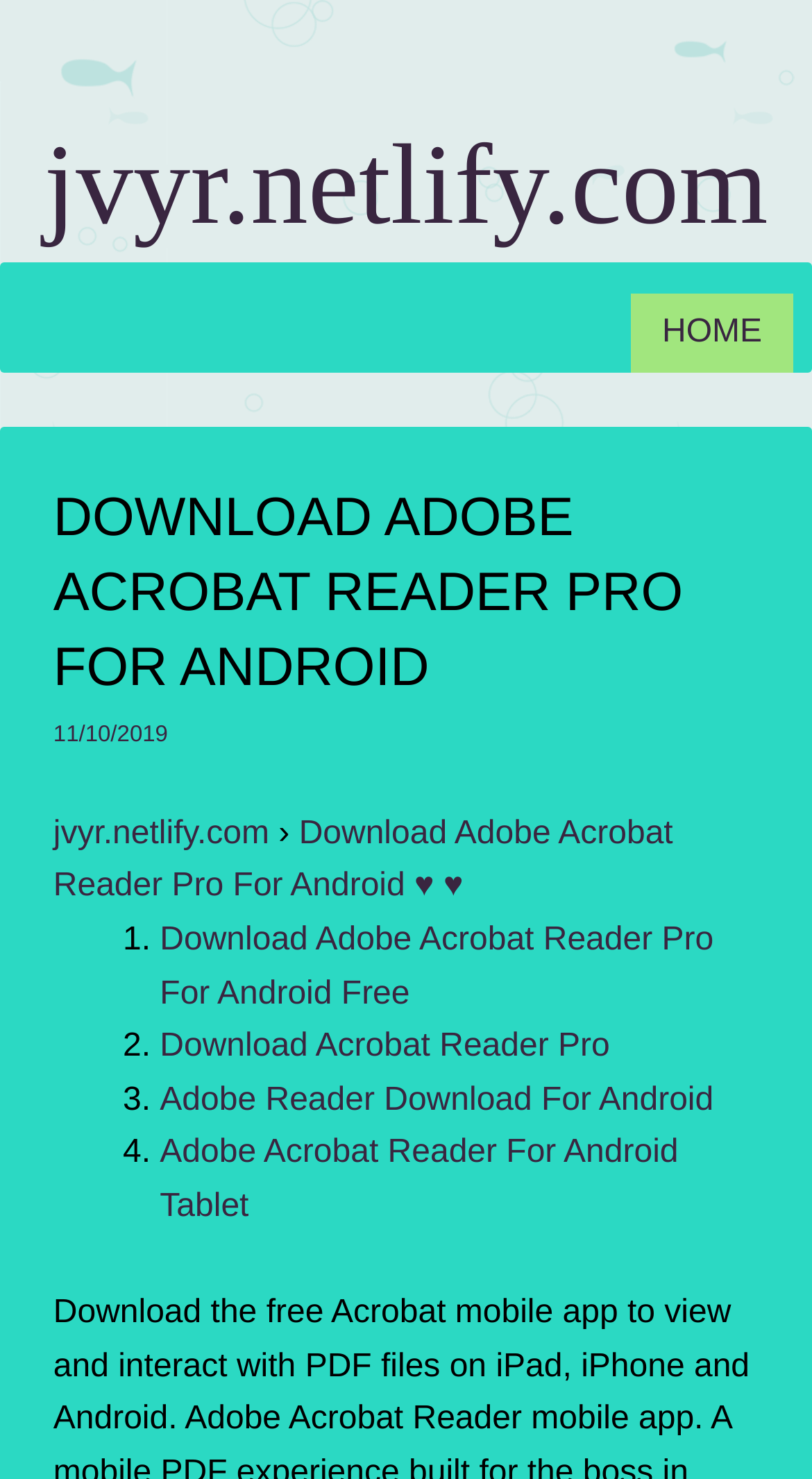How many list markers are there in the webpage?
Using the image, answer in one word or phrase.

4